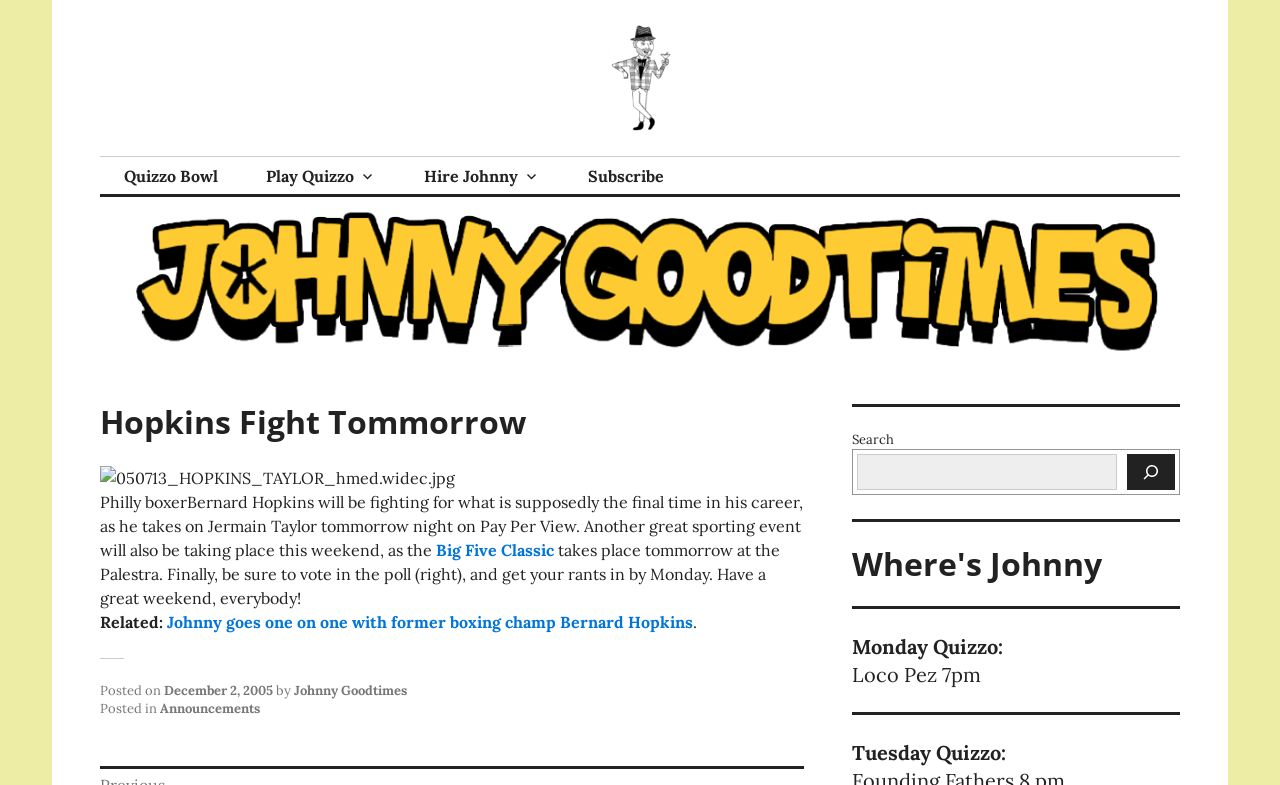Give a concise answer of one word or phrase to the question: 
What is the name of the Philly boxer mentioned in the article?

Bernard Hopkins